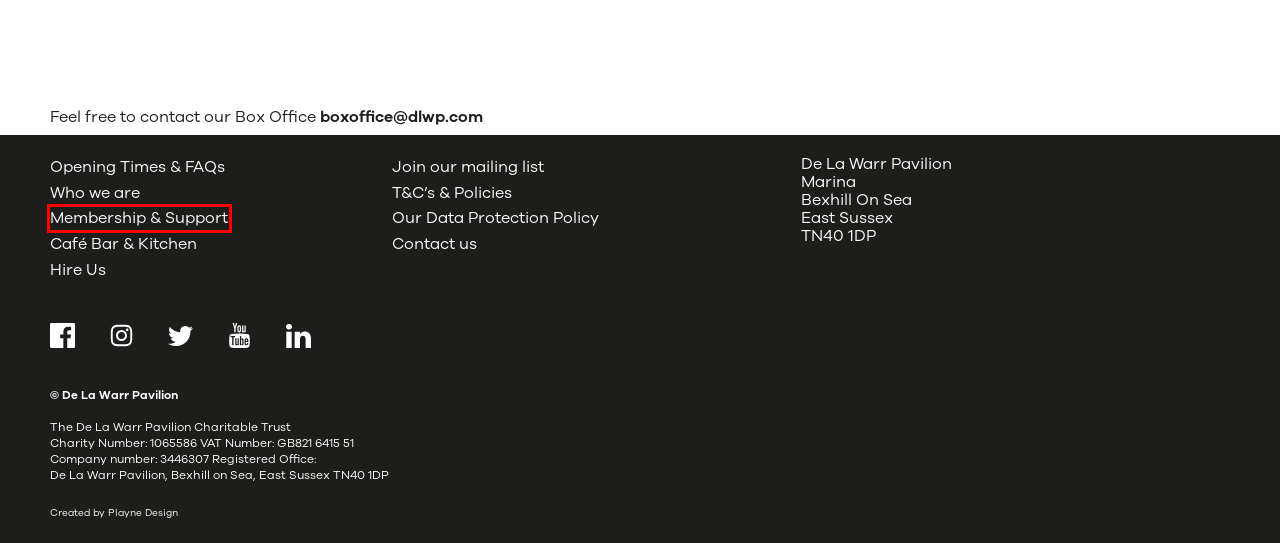Look at the screenshot of a webpage where a red rectangle bounding box is present. Choose the webpage description that best describes the new webpage after clicking the element inside the red bounding box. Here are the candidates:
A. Hire Us - DLWP, The De La Warr Pavilion, Bexhill, East Sussex
B. Café Bar & Kitchen - DLWP, The De La Warr Pavilion, Bexhill, East Sussex
C. Mailing list - DLWP, The De La Warr Pavilion, Bexhill, East Sussex
D. Terms & Conditions and Booking Information - DLWP, The De La Warr Pavilion, Bexhill, East Sussex
E. Opening Times & FAQs - DLWP, The De La Warr Pavilion, Bexhill, East Sussex
F. Who we are - DLWP, The De La Warr Pavilion, Bexhill, East Sussex
G. Playne Design – An independent studio that designs for print, screen and environment
H. Membership & Support - DLWP, The De La Warr Pavilion, Bexhill, East Sussex

H